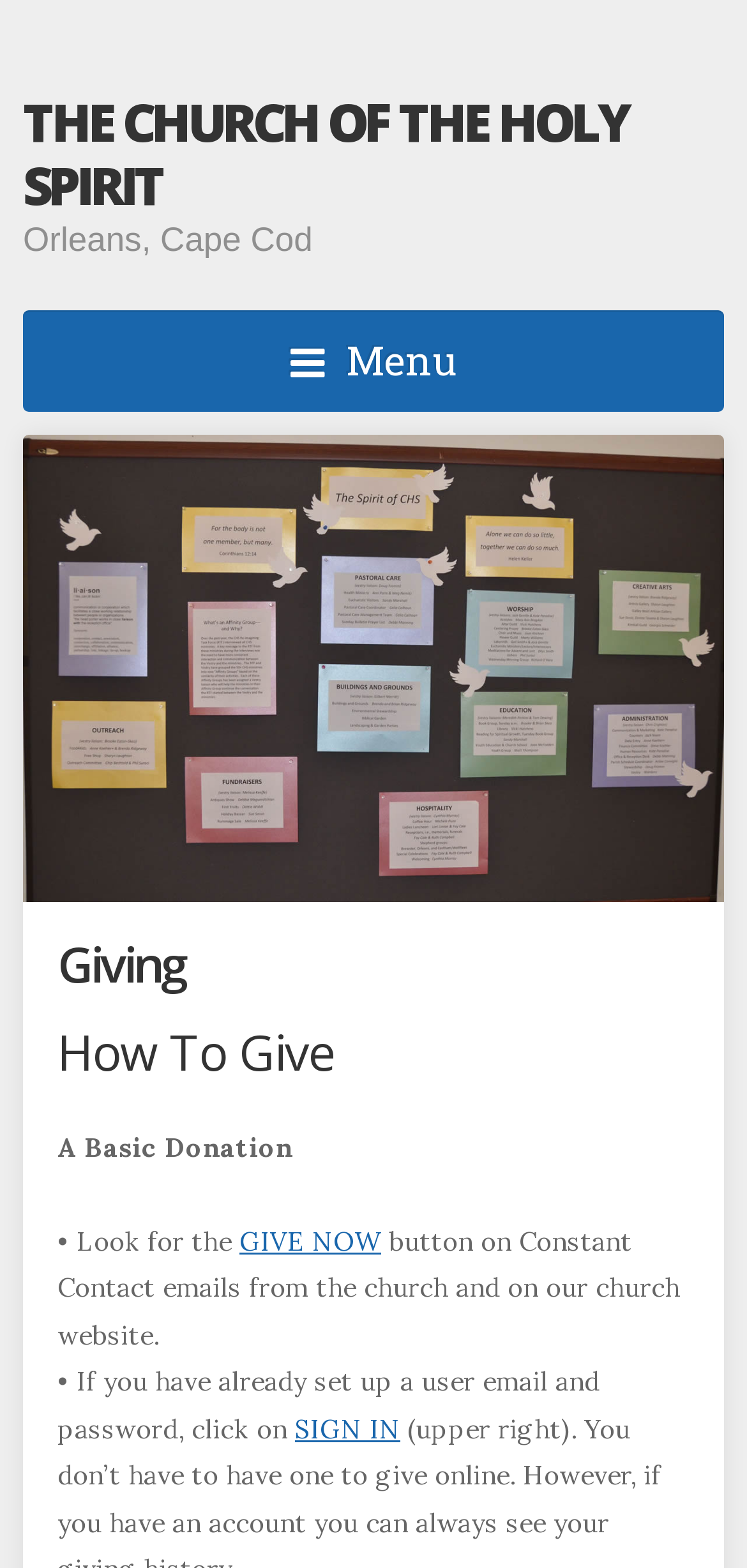What is required to sign in?
Based on the screenshot, respond with a single word or phrase.

User email and password